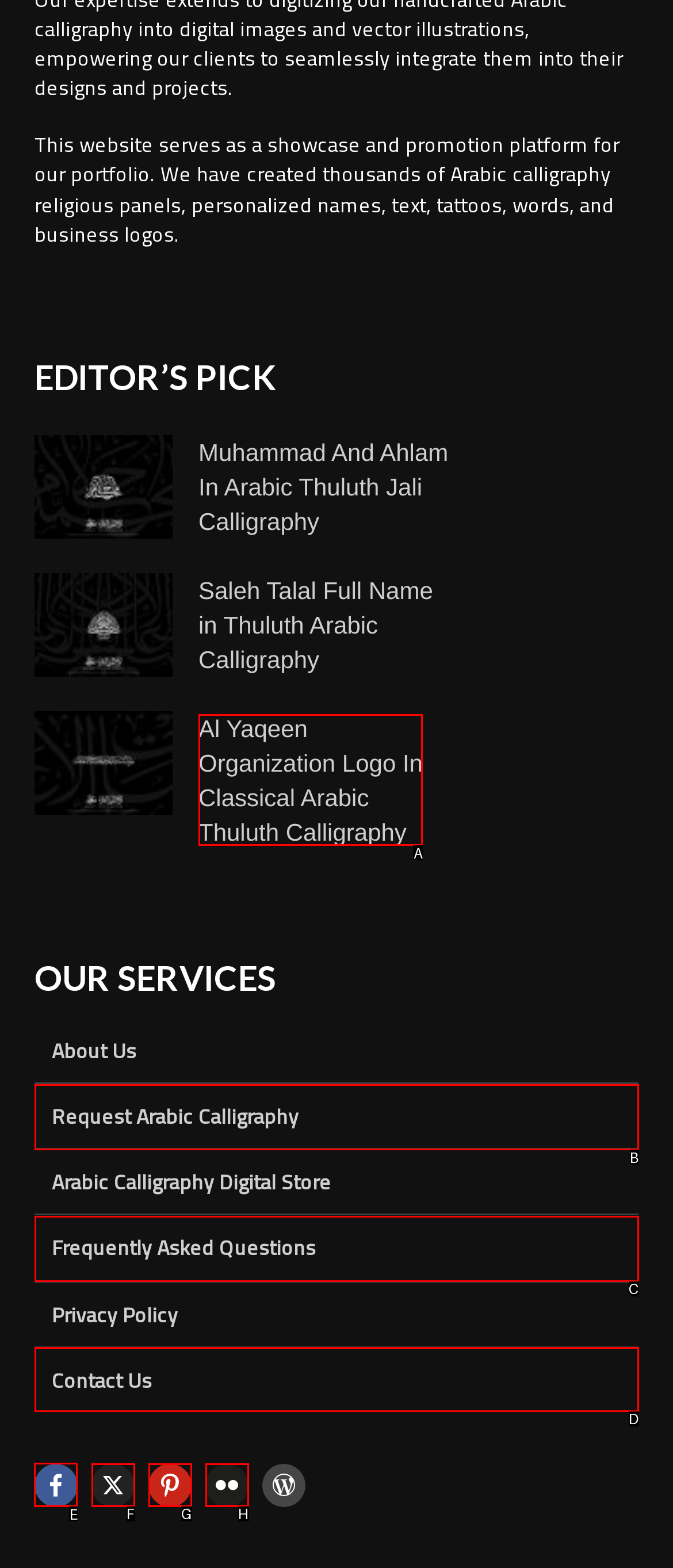Which lettered option should be clicked to perform the following task: Visit the Facebook page
Respond with the letter of the appropriate option.

E